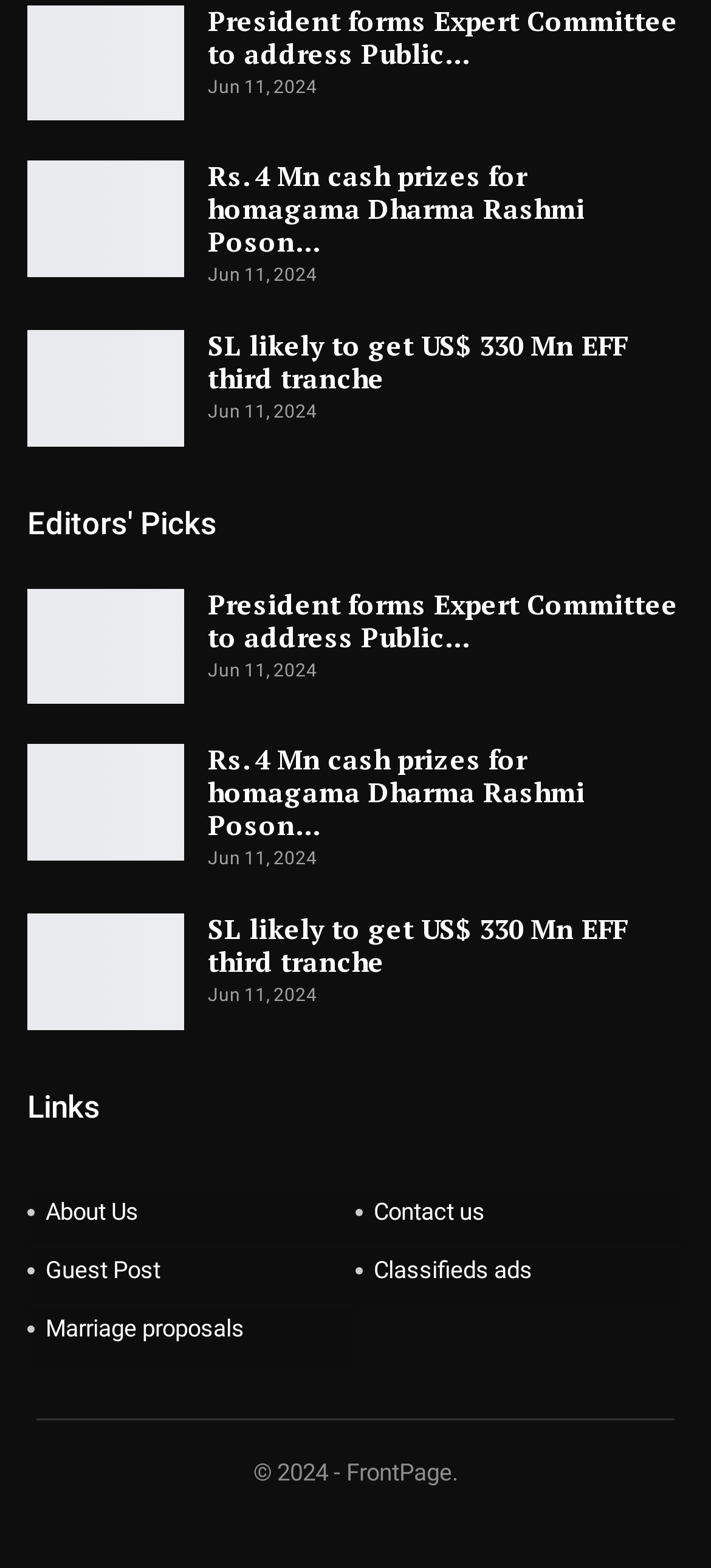Provide a brief response in the form of a single word or phrase:
What is the title of the third news article in the main section?

SL likely to get US$ 330 Mn EFF third tranche